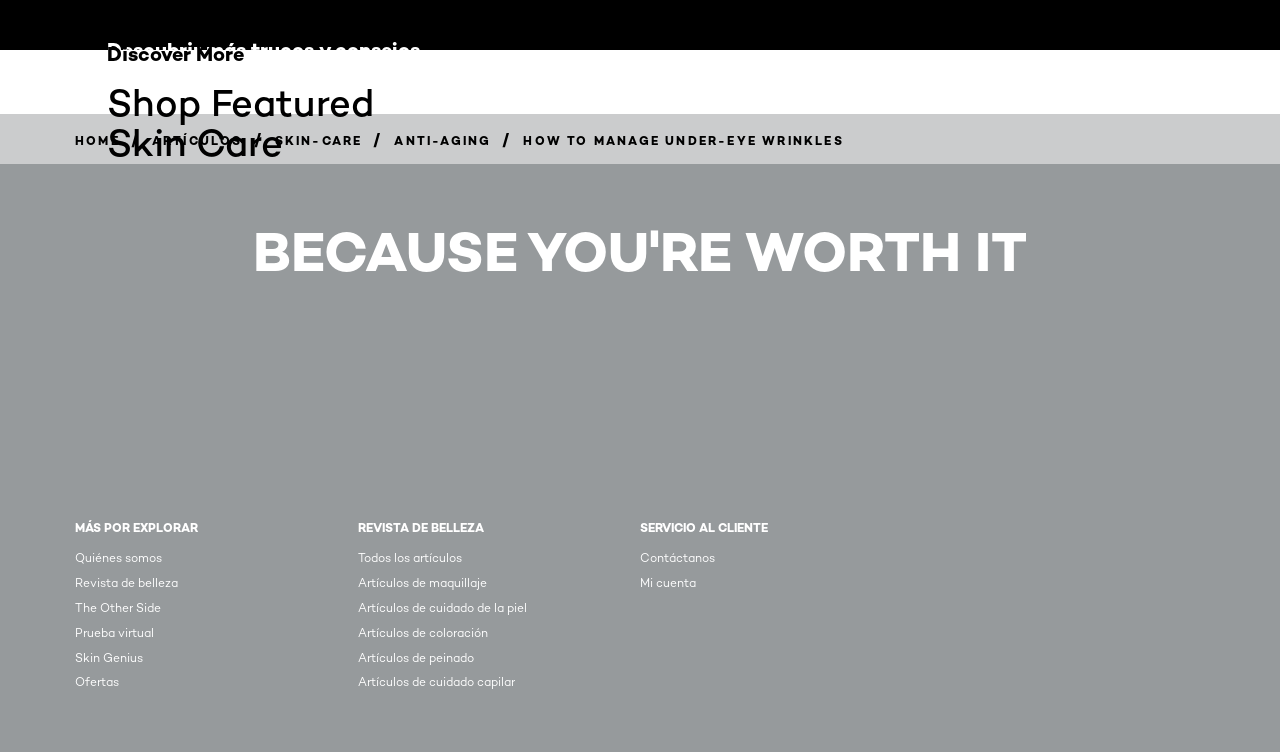Provide a thorough and detailed response to the question by examining the image: 
What is the brand of the skin care products?

The brand of the skin care products can be determined by looking at the image element with the text 'L'Oréal Paris' which is located at the coordinates [0.436, 0.411, 0.564, 0.631]. This image is likely the logo of the brand.